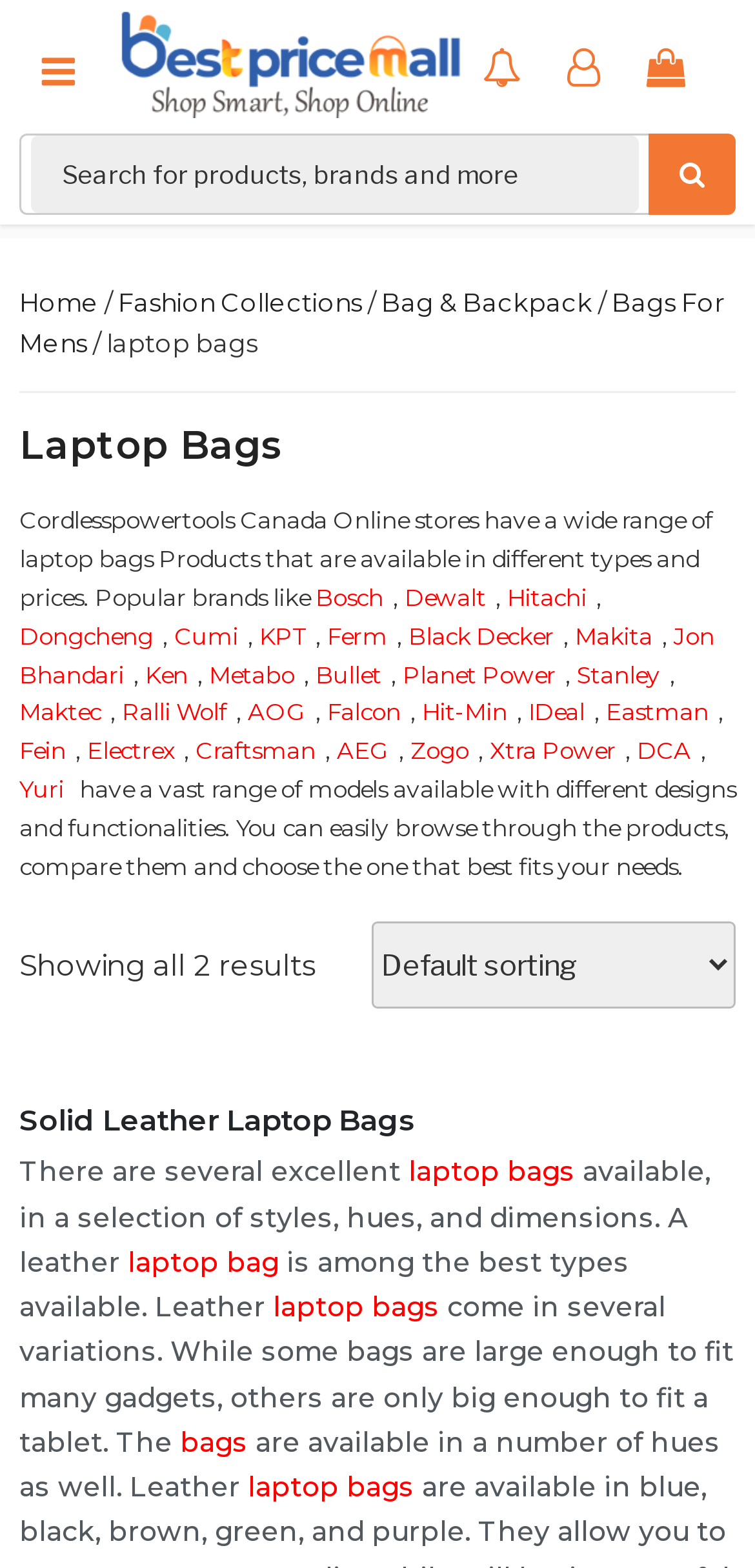Pinpoint the bounding box coordinates of the element to be clicked to execute the instruction: "Browse to Fashion Collections".

[0.156, 0.182, 0.479, 0.202]